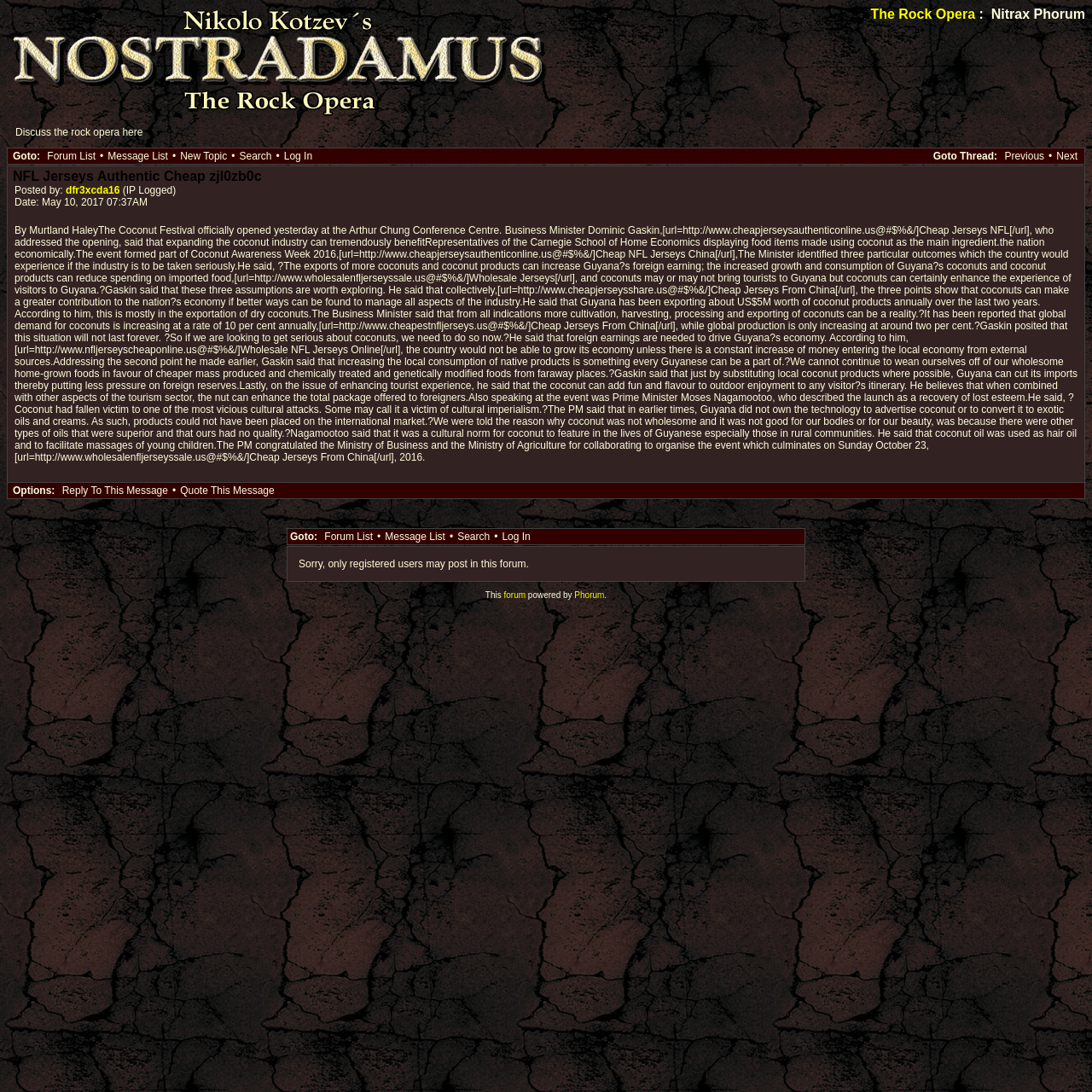Reply to the question below using a single word or brief phrase:
What is the purpose of the coconut festival?

To benefit the nation economically